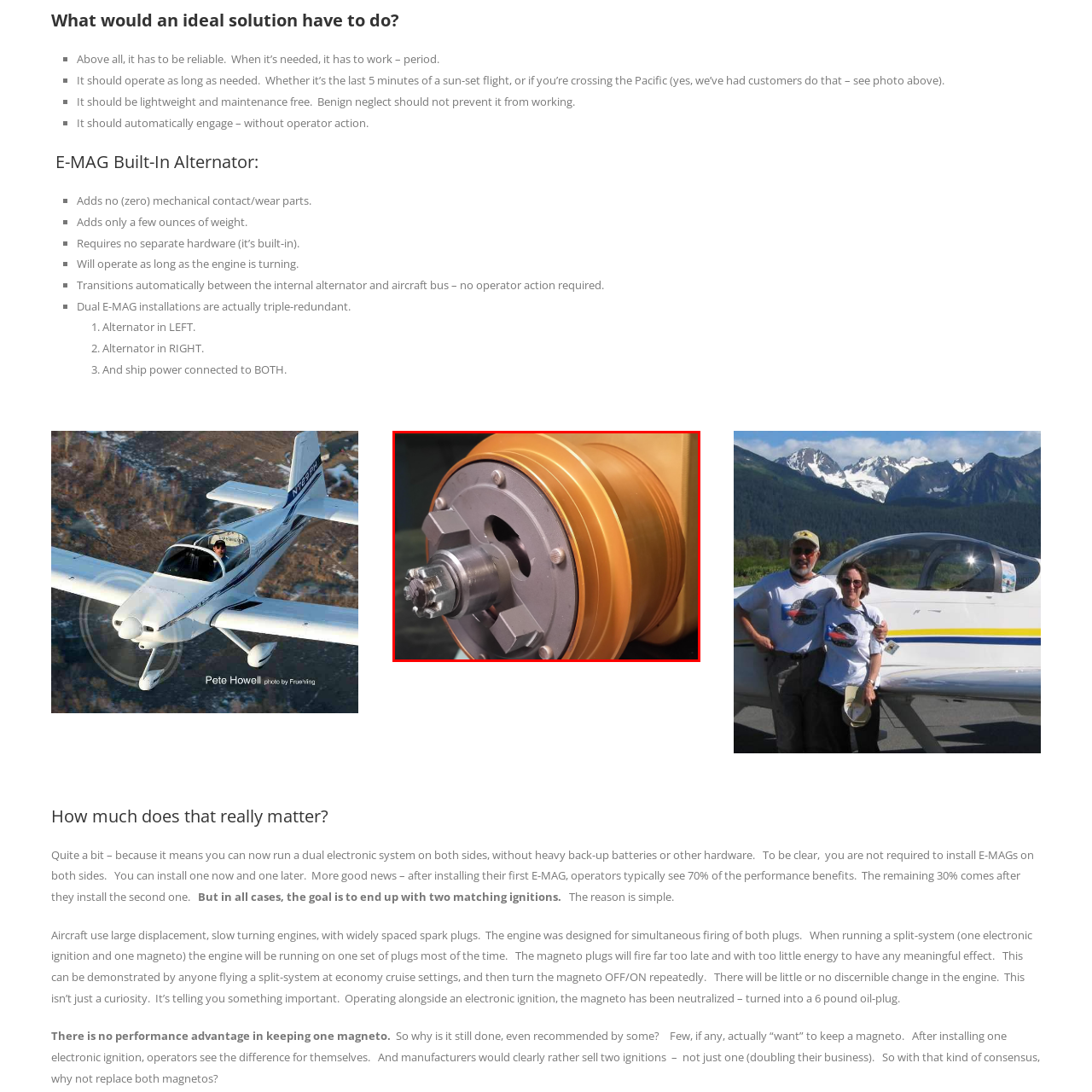Provide a thorough description of the scene captured within the red rectangle.

This image features a close-up view of a built-in alternator, emphasizing its sleek metallic design with a prominent golden outer casing and a central hub that showcases a complex spindle arrangement. The alternator is designed without mechanical contact or wear parts, making it reliable and lightweight. This innovative component is engineered to function seamlessly as long as the engine is operational, ensuring that electrical demands can be met without additional hardware or maintenance requirements. Such a feature highlights its suitability for modern aircraft, where efficiency and performance are paramount.